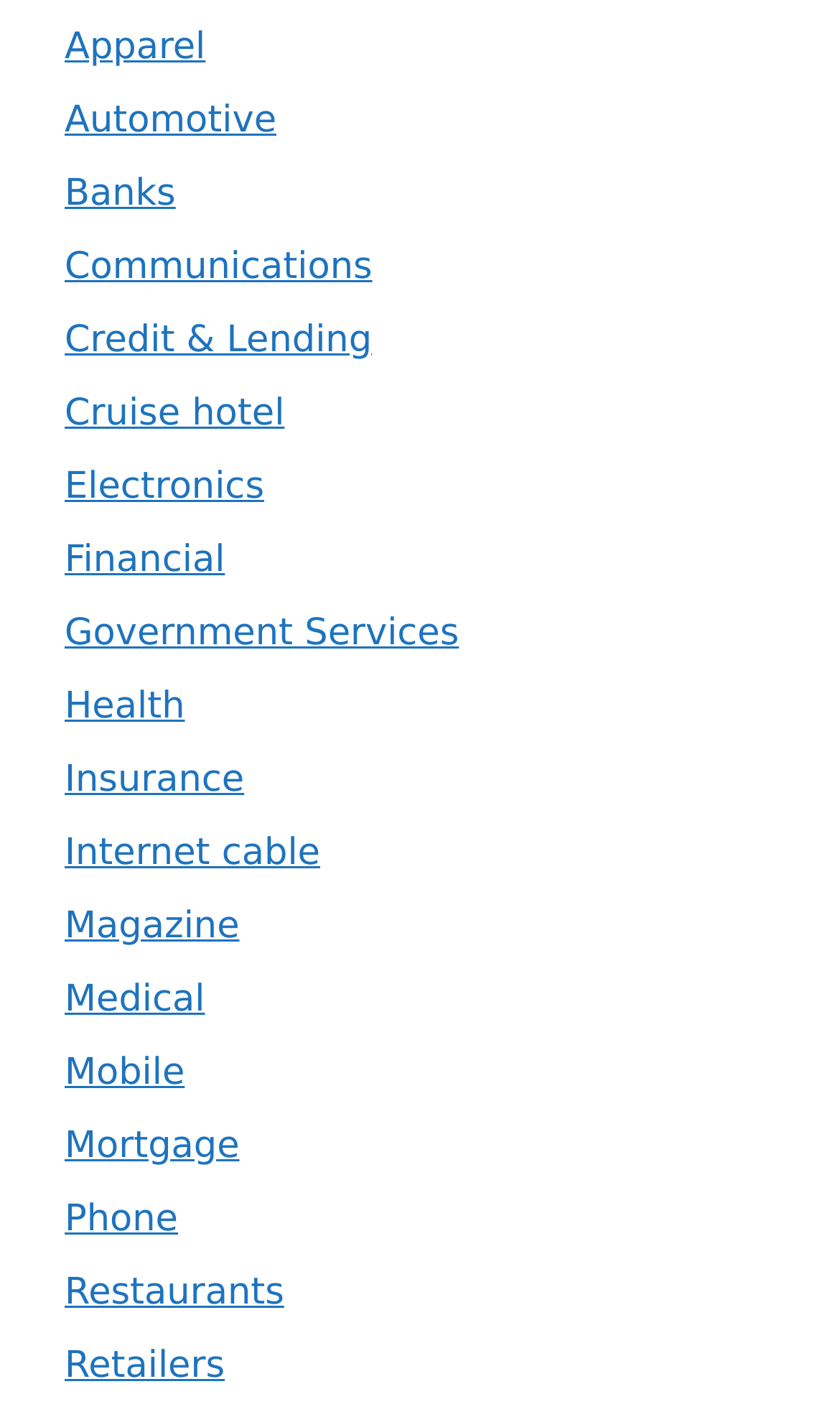Respond to the following query with just one word or a short phrase: 
What categories are listed on the webpage?

Various categories